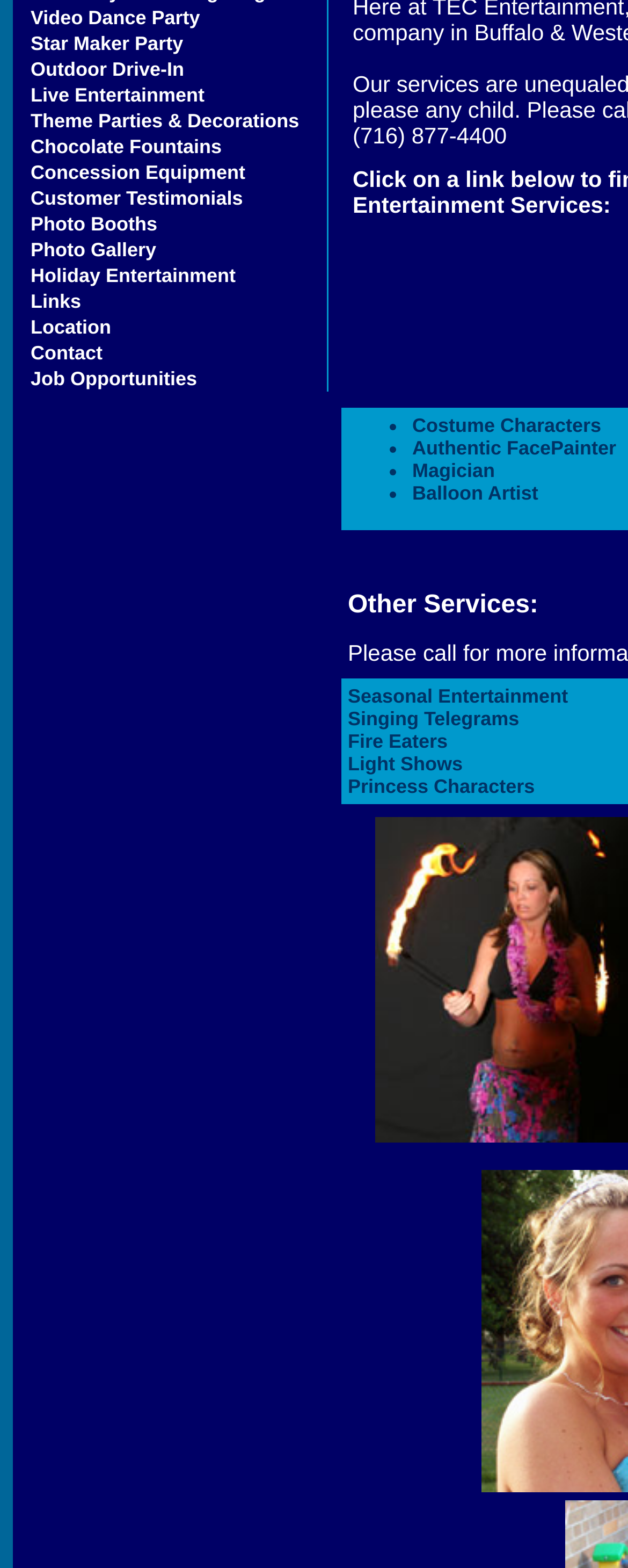Locate the UI element described by Theme Parties & Decorations in the provided webpage screenshot. Return the bounding box coordinates in the format (top-left x, top-left y, bottom-right x, bottom-right y), ensuring all values are between 0 and 1.

[0.036, 0.069, 0.523, 0.085]